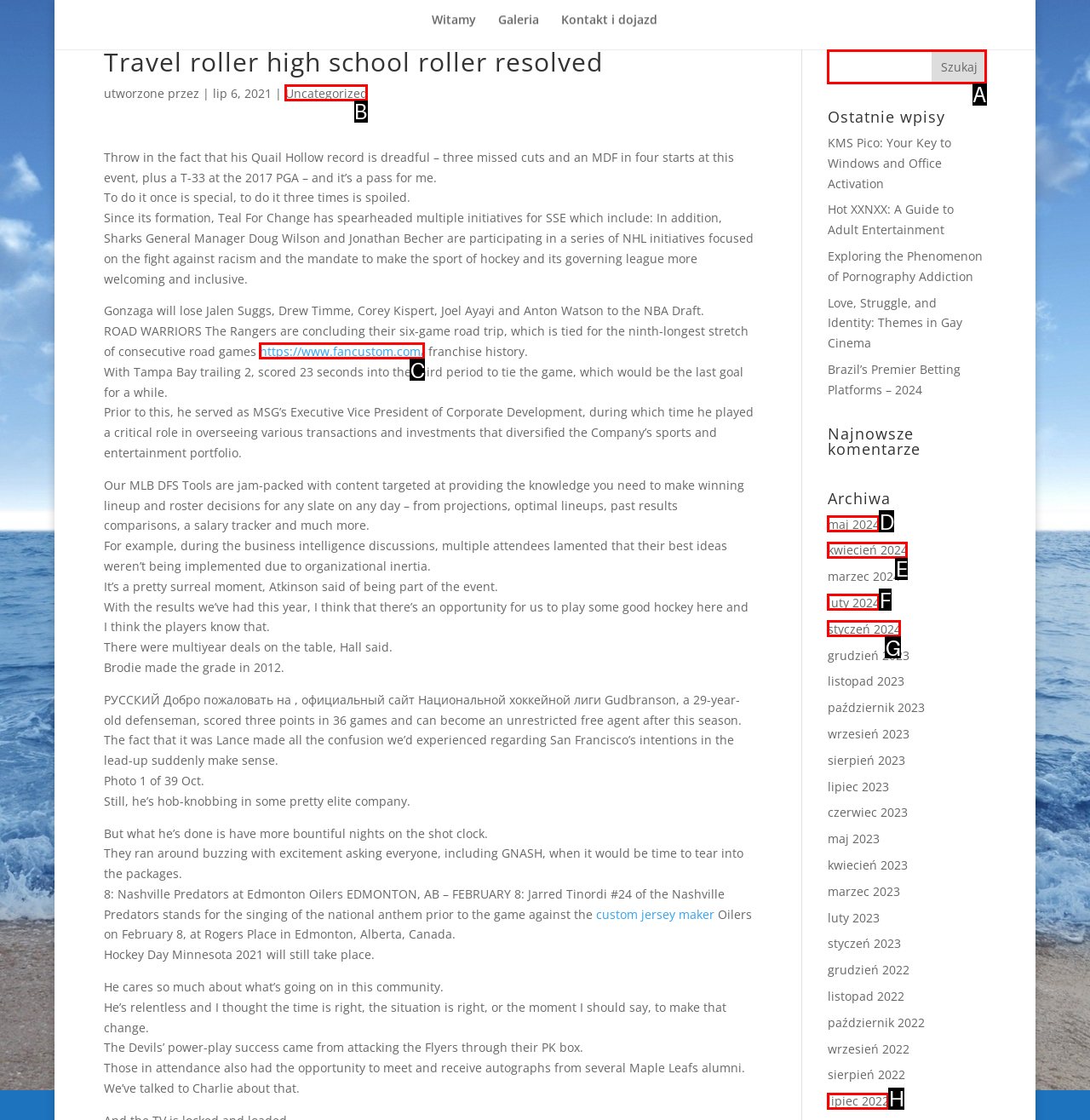Select the UI element that should be clicked to execute the following task: click on 'Uncategorized'
Provide the letter of the correct choice from the given options.

B